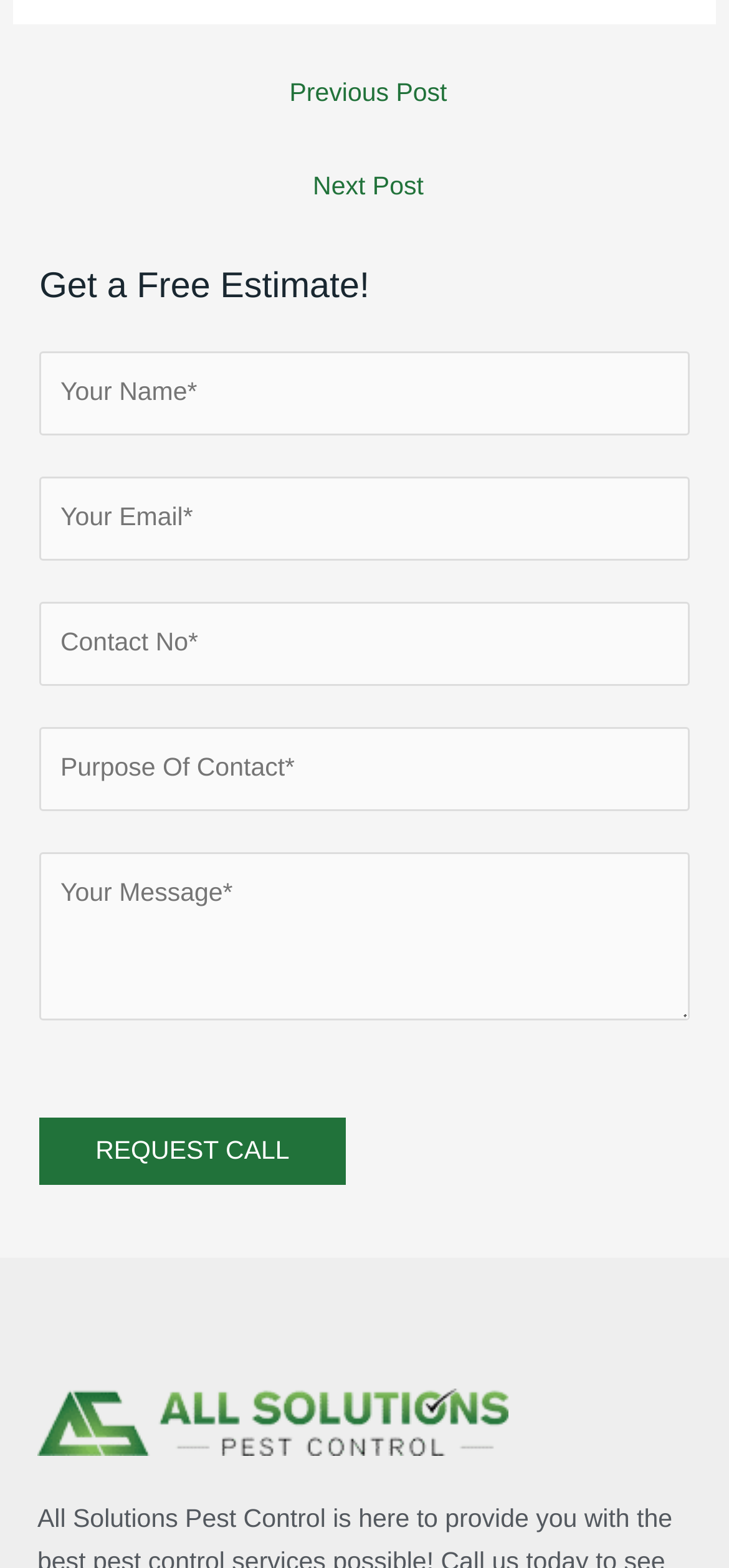Answer the question below using just one word or a short phrase: 
What is the size of the image at the bottom of the webpage?

646x43 pixels